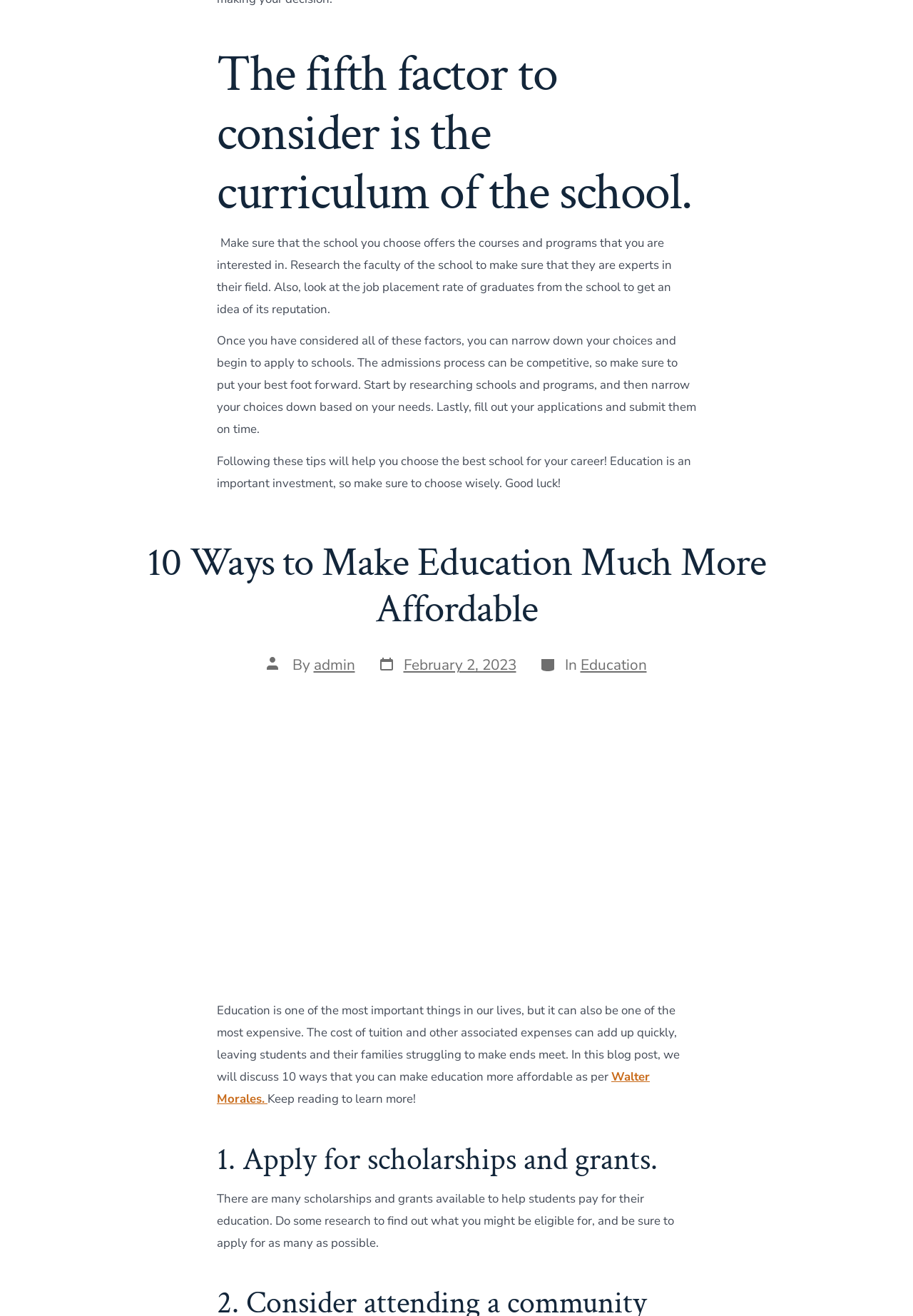Using the provided element description, identify the bounding box coordinates as (top-left x, top-left y, bottom-right x, bottom-right y). Ensure all values are between 0 and 1. Description: admin

[0.343, 0.498, 0.389, 0.513]